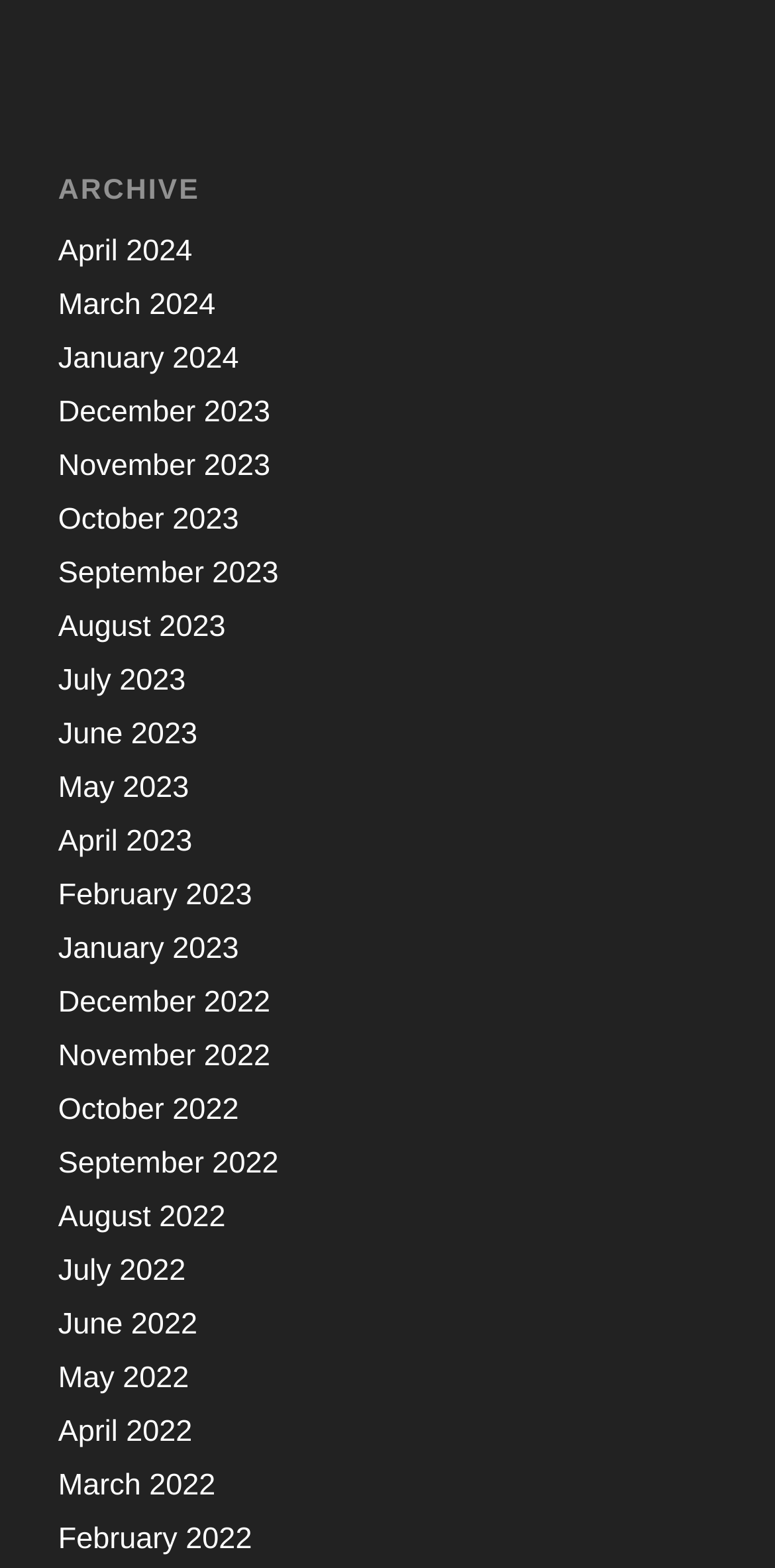Provide the bounding box coordinates for the area that should be clicked to complete the instruction: "Explore 'Map of Cambridge growing spaces'".

None